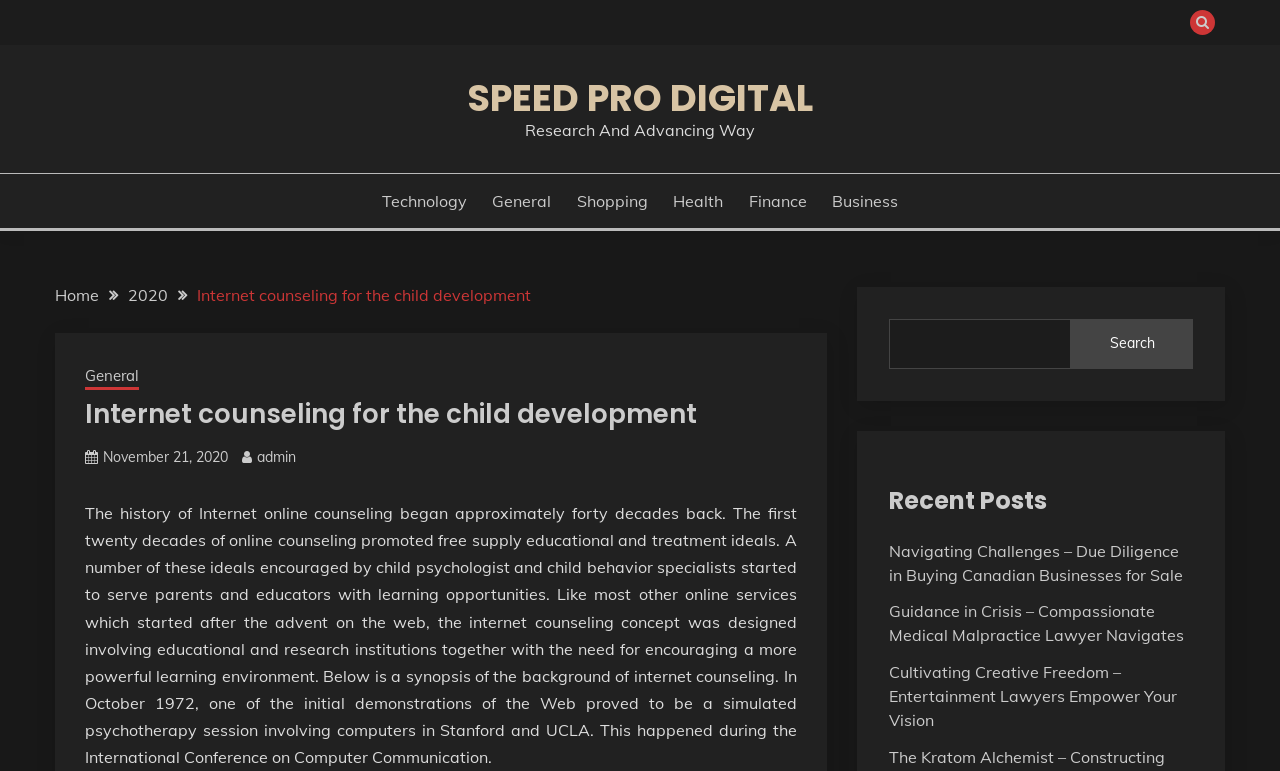Locate the bounding box coordinates of the clickable element to fulfill the following instruction: "Go to the Documentation page". Provide the coordinates as four float numbers between 0 and 1 in the format [left, top, right, bottom].

None